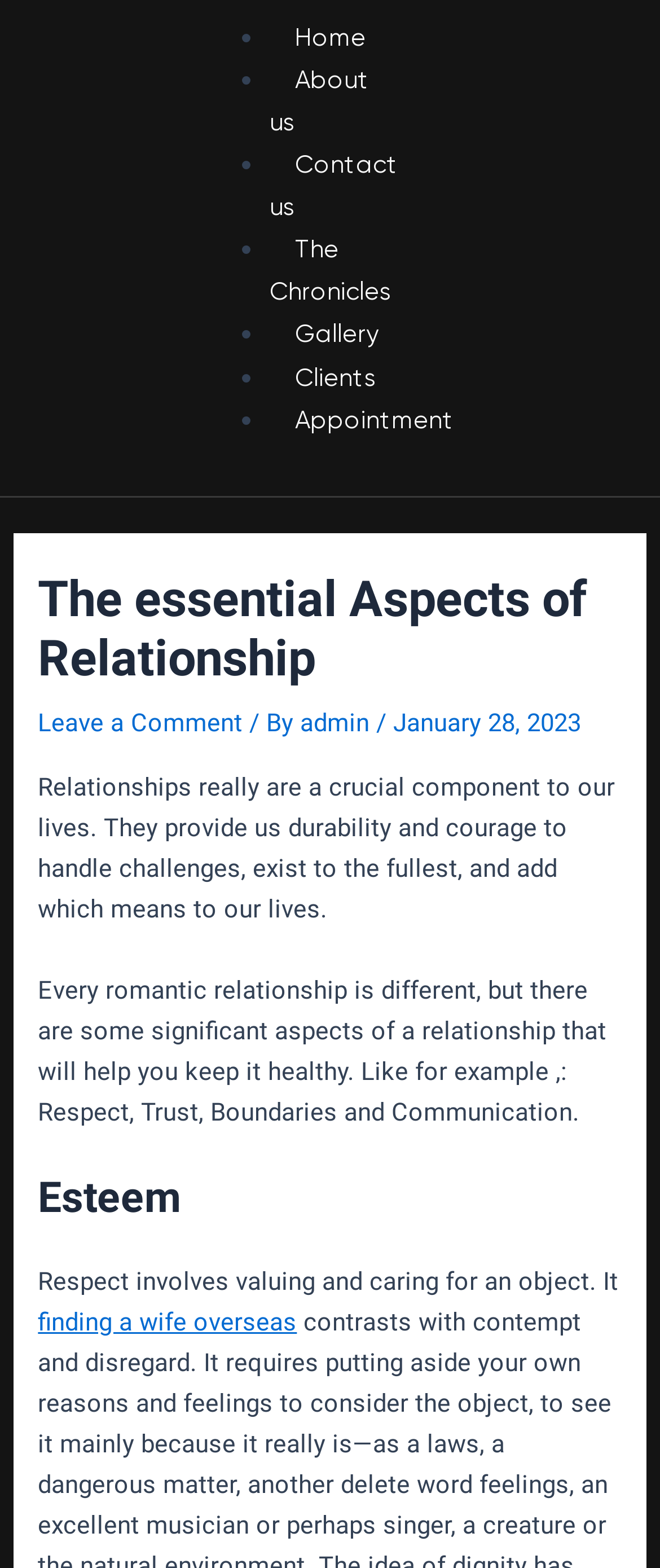What is one aspect of a healthy relationship?
Answer with a single word or phrase by referring to the visual content.

Communication